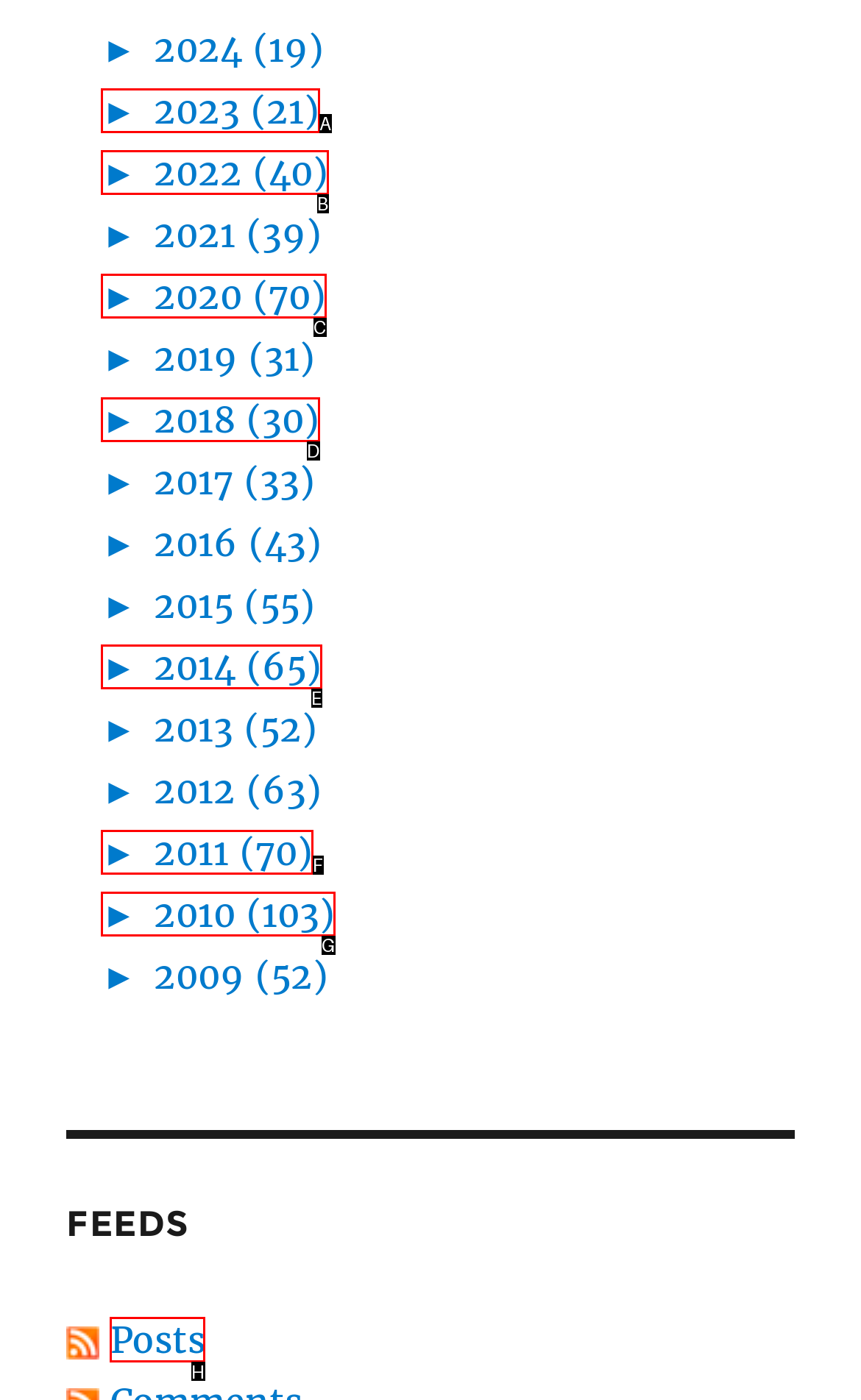Find the HTML element to click in order to complete this task: Go to posts page
Answer with the letter of the correct option.

H